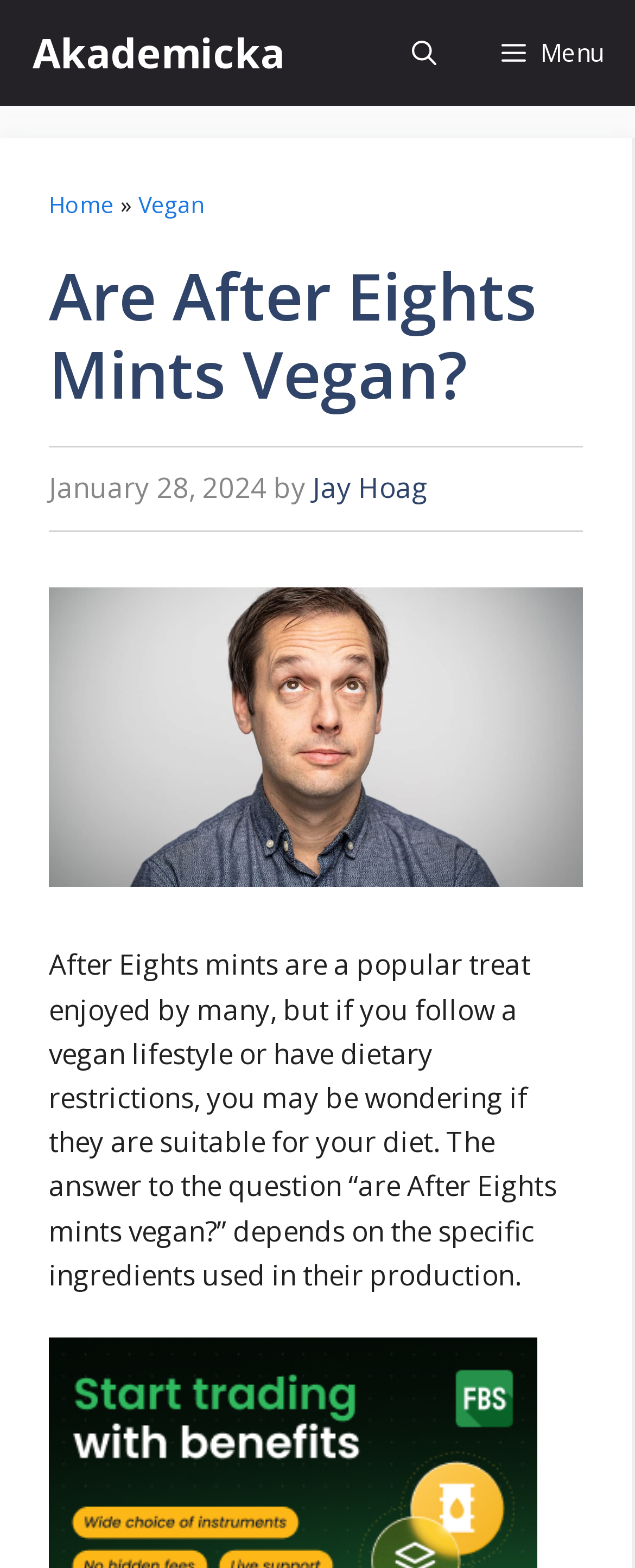What is the topic of the article?
From the image, respond with a single word or phrase.

After Eights mints